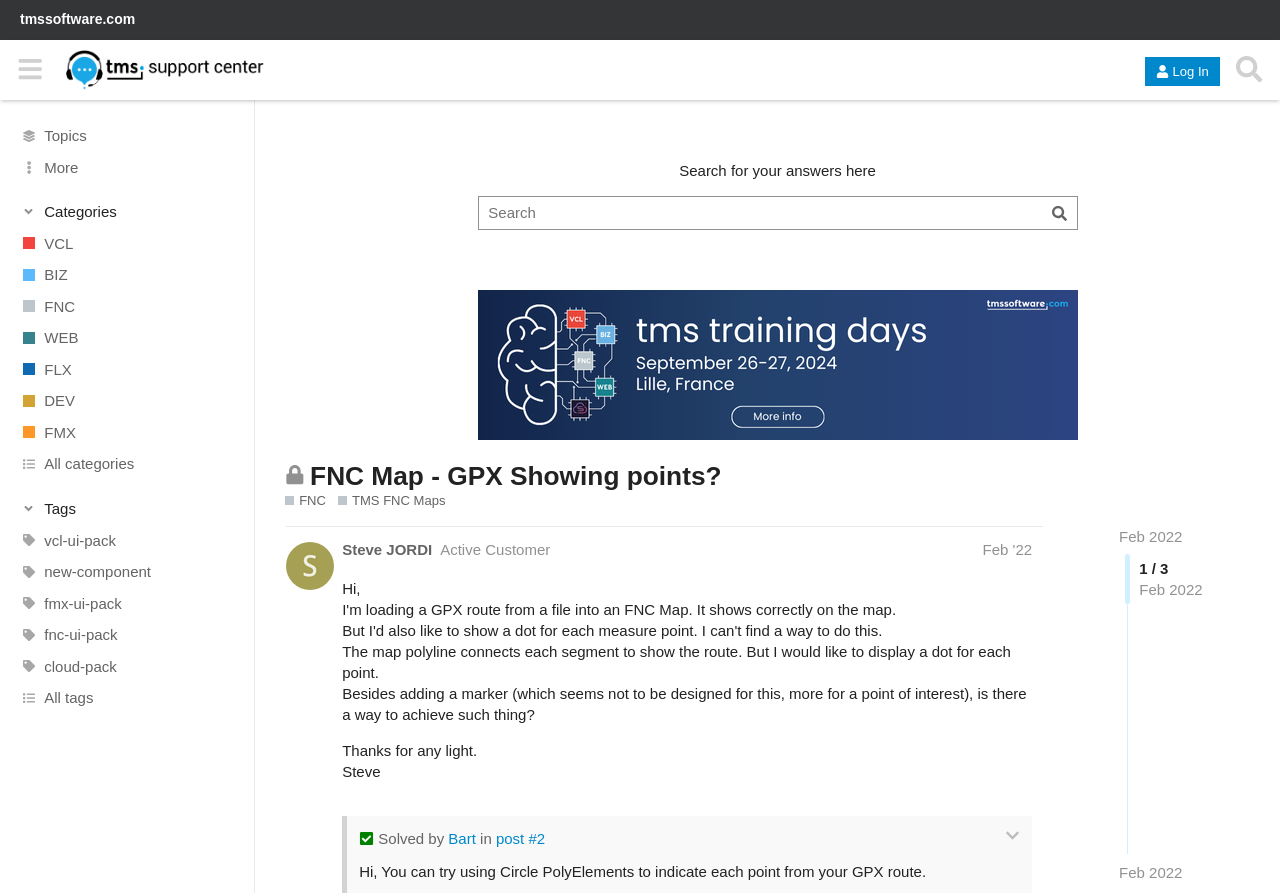Please locate the clickable area by providing the bounding box coordinates to follow this instruction: "Click on the 'Tags' button".

[0.015, 0.558, 0.184, 0.581]